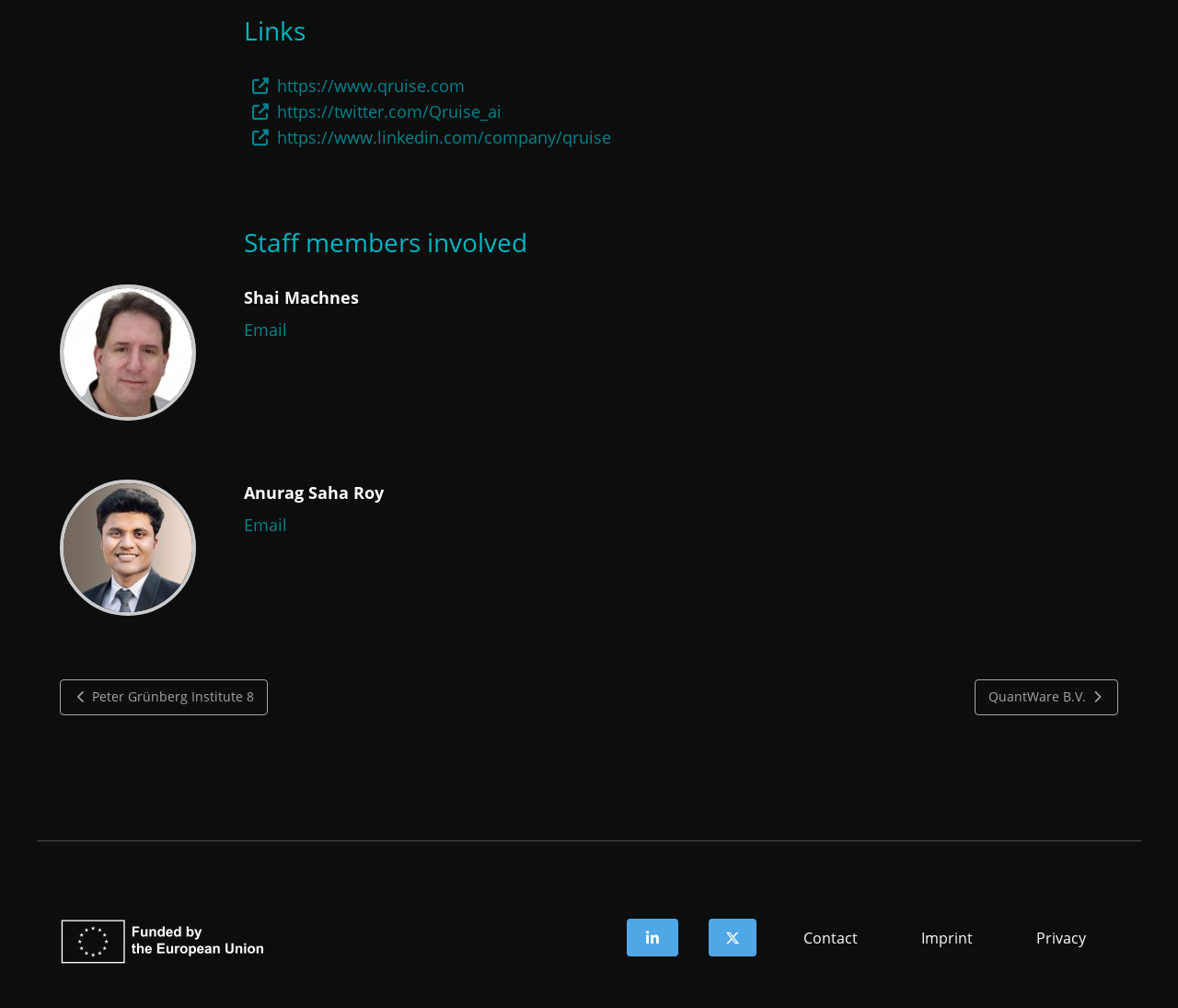Find the bounding box coordinates of the area to click in order to follow the instruction: "View QuantWare B.V. page".

[0.827, 0.674, 0.949, 0.71]